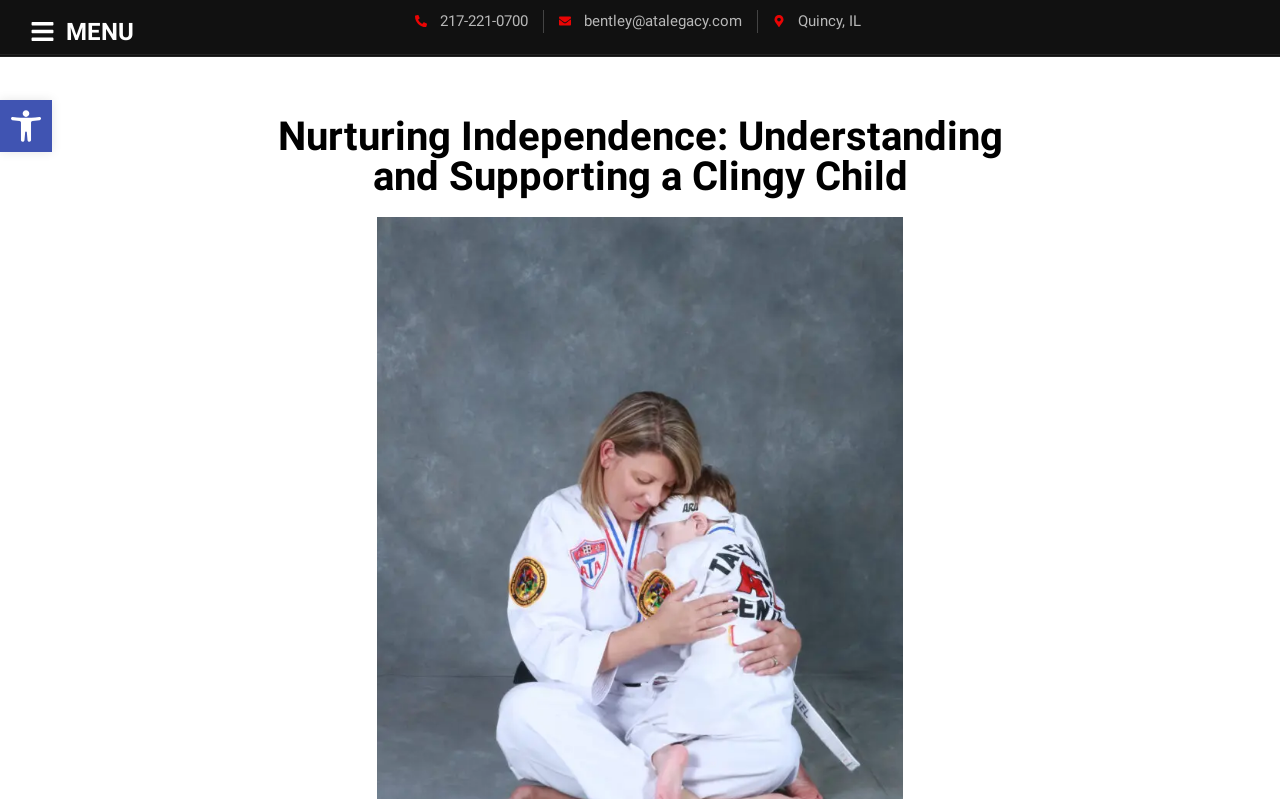What is the email address?
Examine the image and provide an in-depth answer to the question.

I found the email address by looking at the link element with the text 'bentley@atalegacy.com' located at the top of the webpage, which is likely a contact information section.